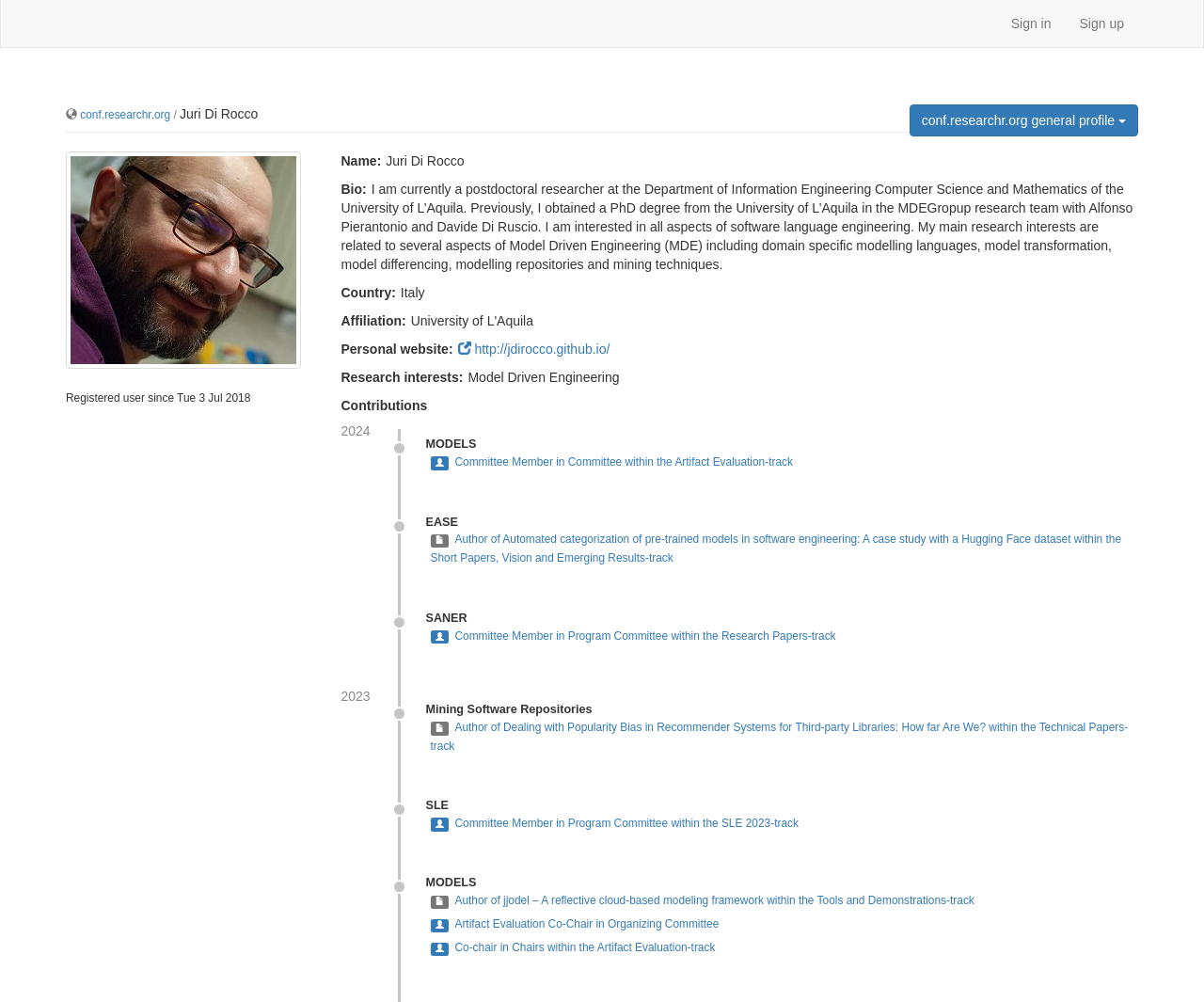Please provide a detailed answer to the question below by examining the image:
What is Juri Di Rocco's research interest?

The webpage has a static text element 'Research interests:' followed by another static text element 'Model Driven Engineering', which suggests that Juri Di Rocco is interested in Model Driven Engineering.